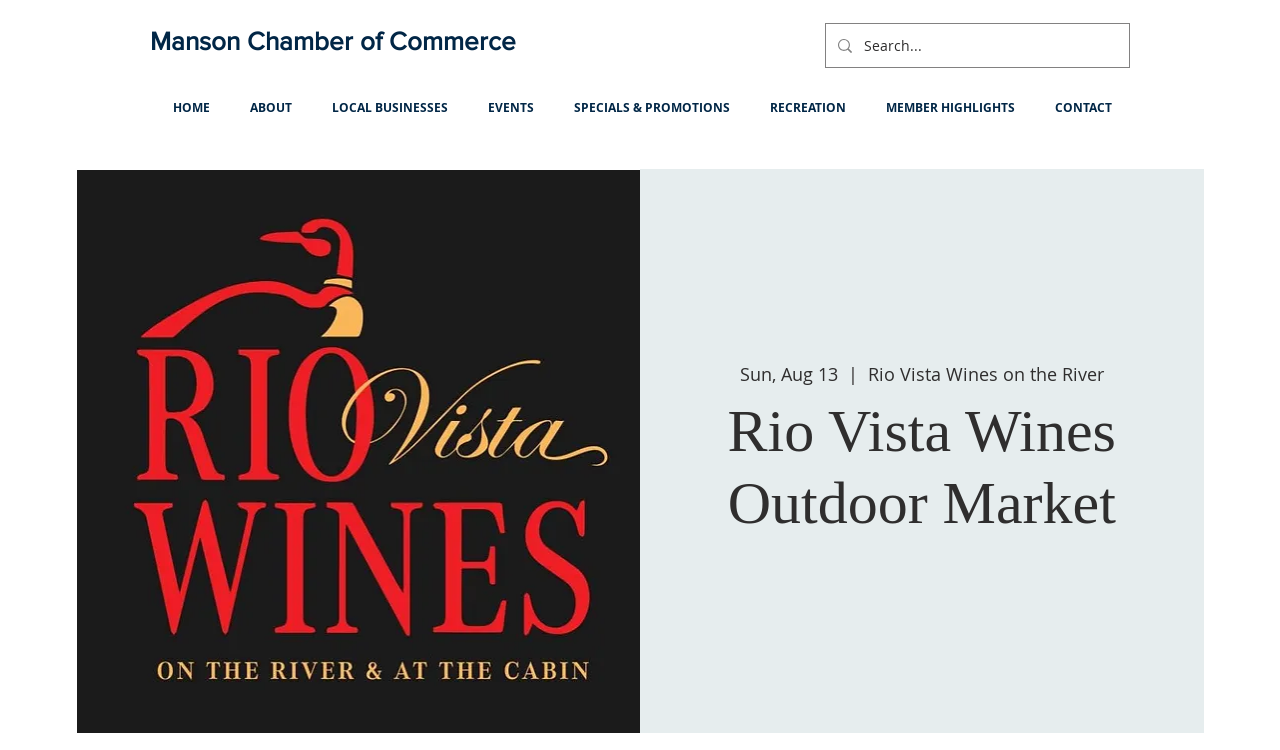Indicate the bounding box coordinates of the clickable region to achieve the following instruction: "view Honda Motorcycles."

None